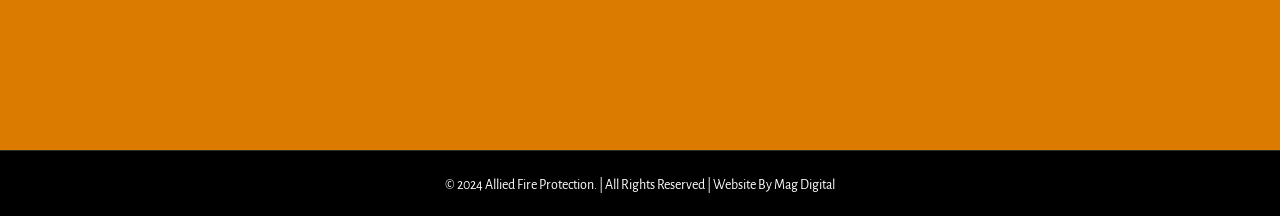Identify the bounding box coordinates for the UI element described as follows: "Saint Mary's, PA". Ensure the coordinates are four float numbers between 0 and 1, formatted as [left, top, right, bottom].

[0.071, 0.124, 0.17, 0.245]